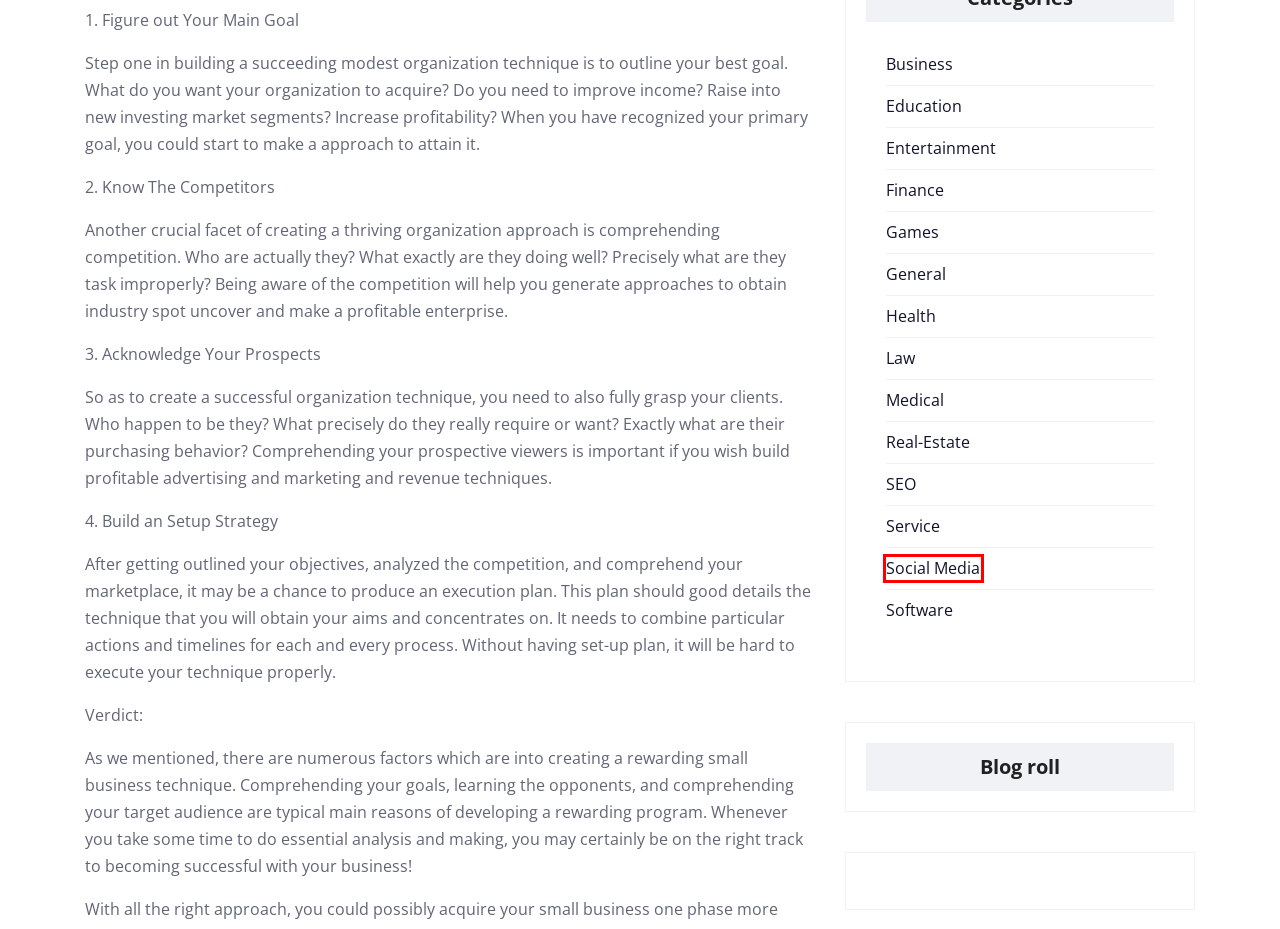You have a screenshot showing a webpage with a red bounding box highlighting an element. Choose the webpage description that best fits the new webpage after clicking the highlighted element. The descriptions are:
A. Social Media – Tender Is the Night
B. Games – Tender Is the Night
C. Law – Tender Is the Night
D. Business – Tender Is the Night
E. Service – Tender Is the Night
F. Entertainment – Tender Is the Night
G. Software – Tender Is the Night
H. Health – Tender Is the Night

A